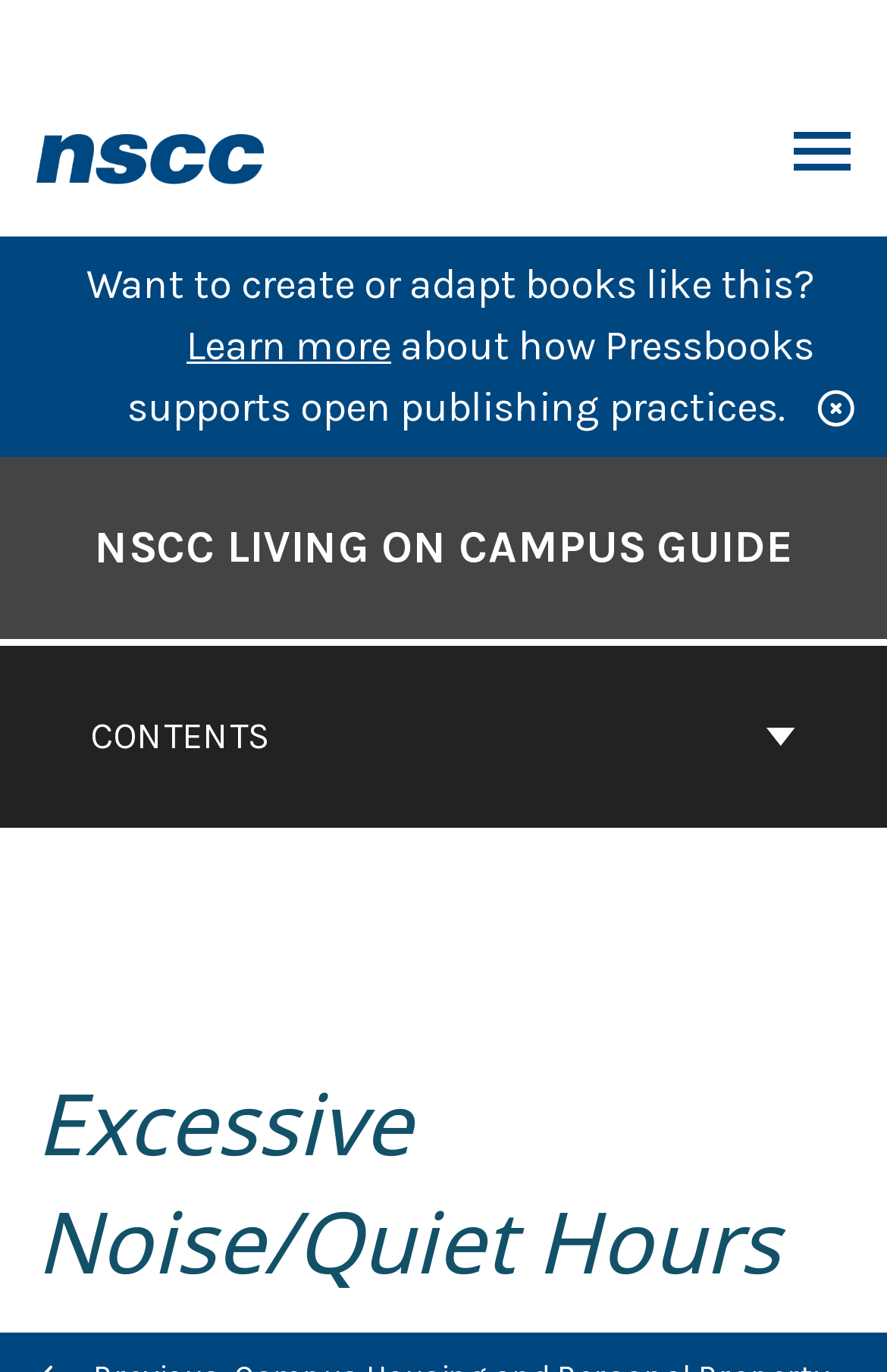Extract the main title from the webpage and generate its text.

NSCC LIVING ON CAMPUS GUIDE